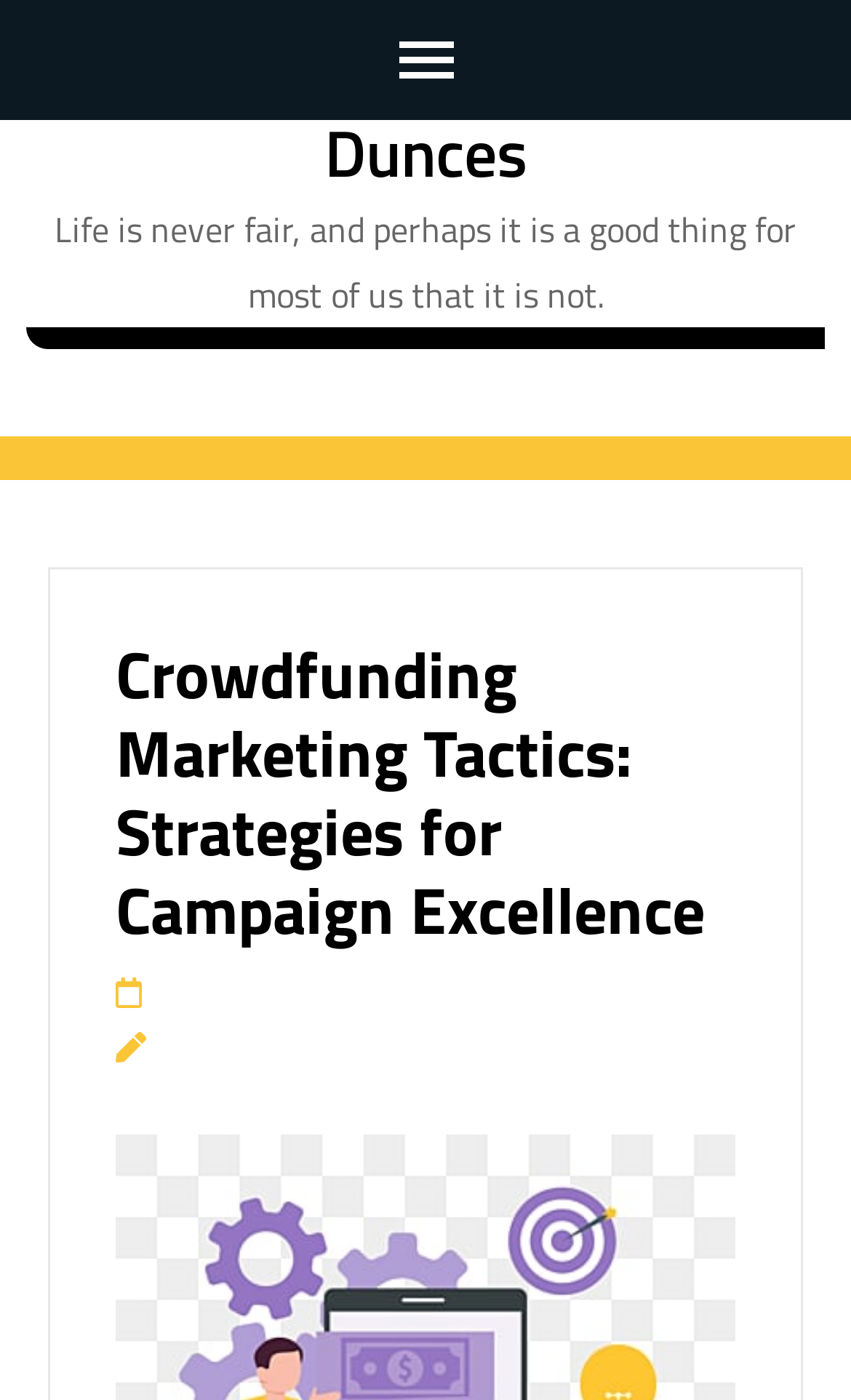From the webpage screenshot, identify the region described by Blogs.ed terms & conditions. Provide the bounding box coordinates as (top-left x, top-left y, bottom-right x, bottom-right y), with each value being a floating point number between 0 and 1.

None